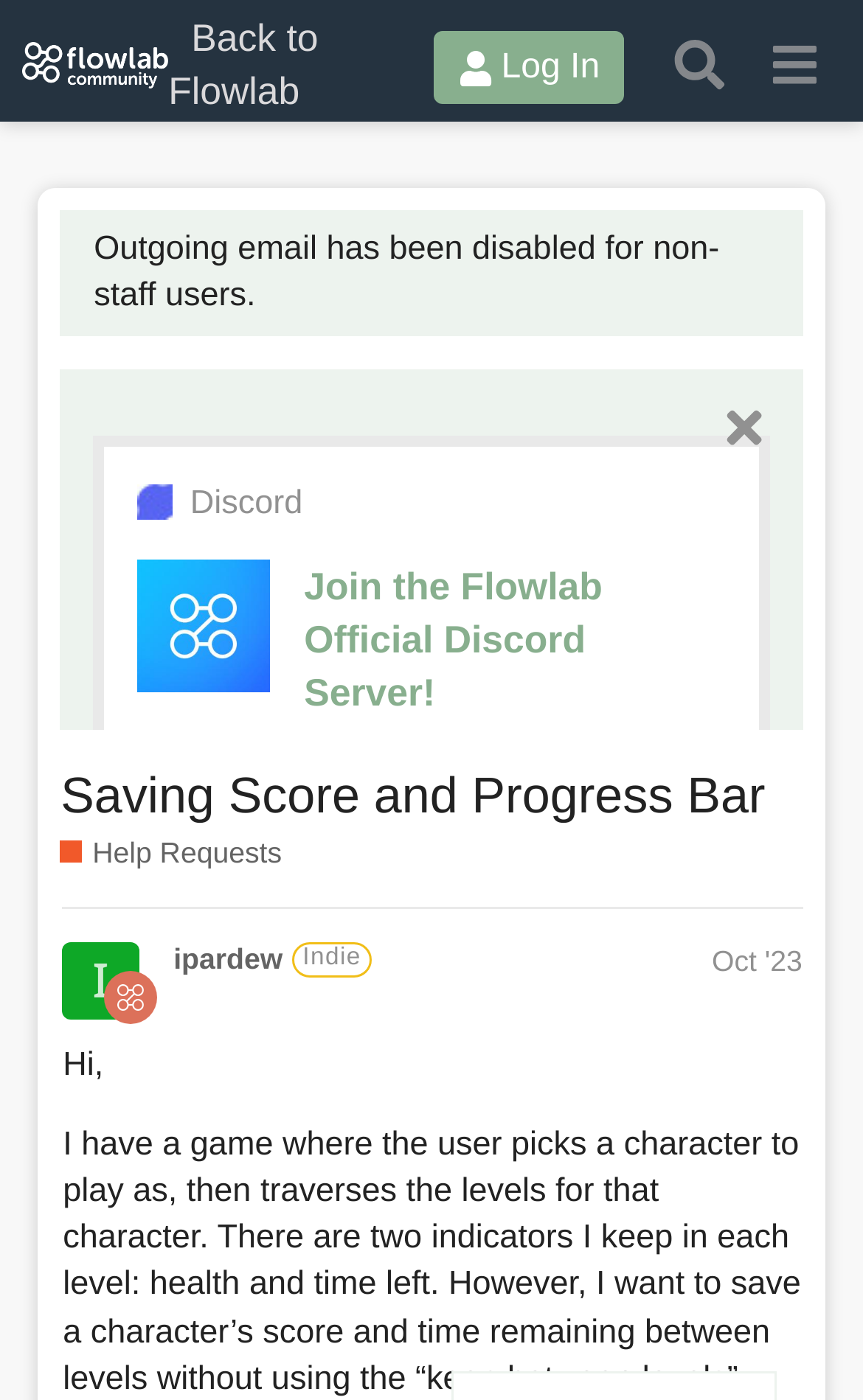What is the name of the Discord server? Please answer the question using a single word or phrase based on the image.

Flowlab Official Discord Server